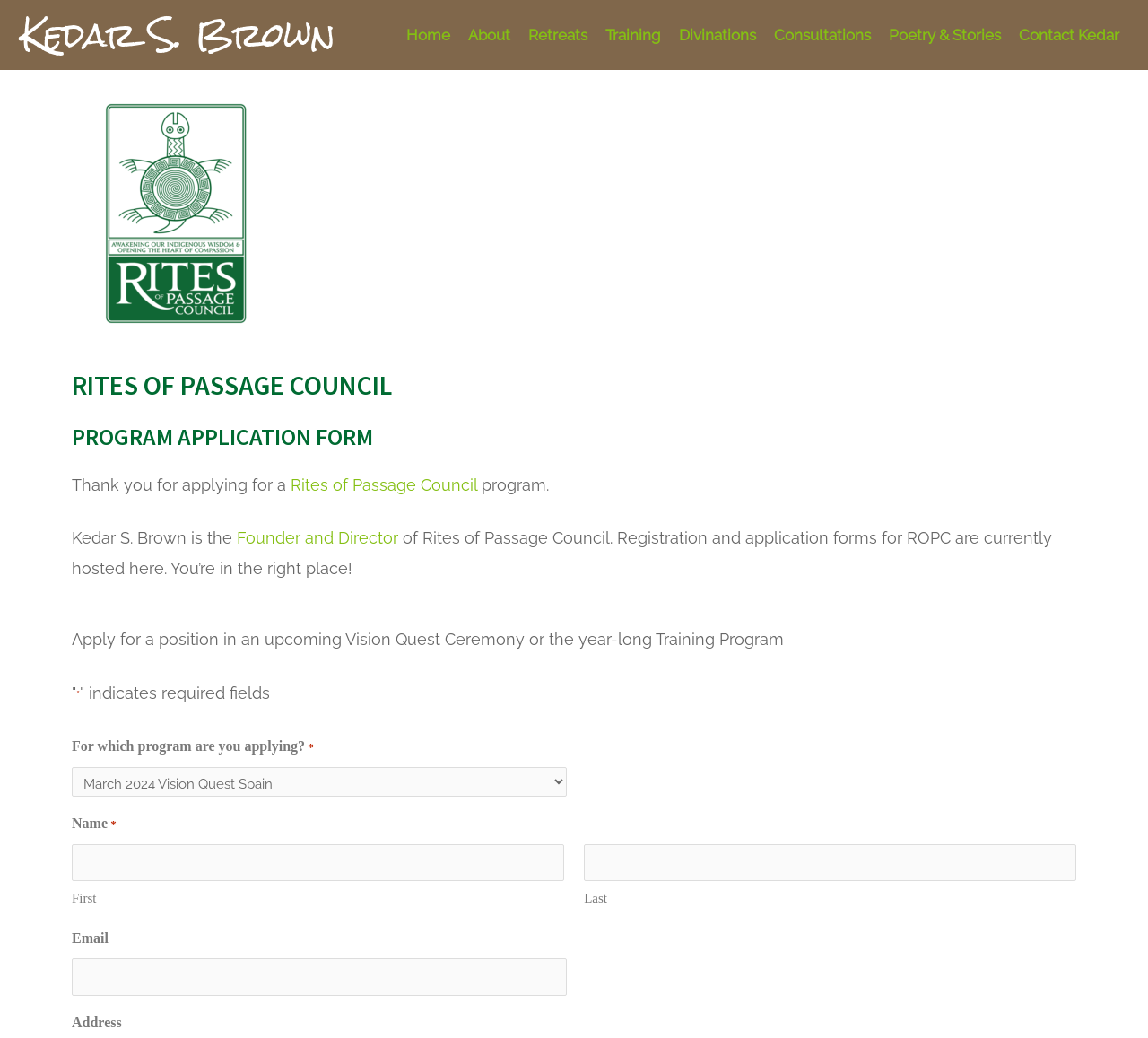Please identify the bounding box coordinates for the region that you need to click to follow this instruction: "Click on the Home link".

[0.346, 0.0, 0.4, 0.067]